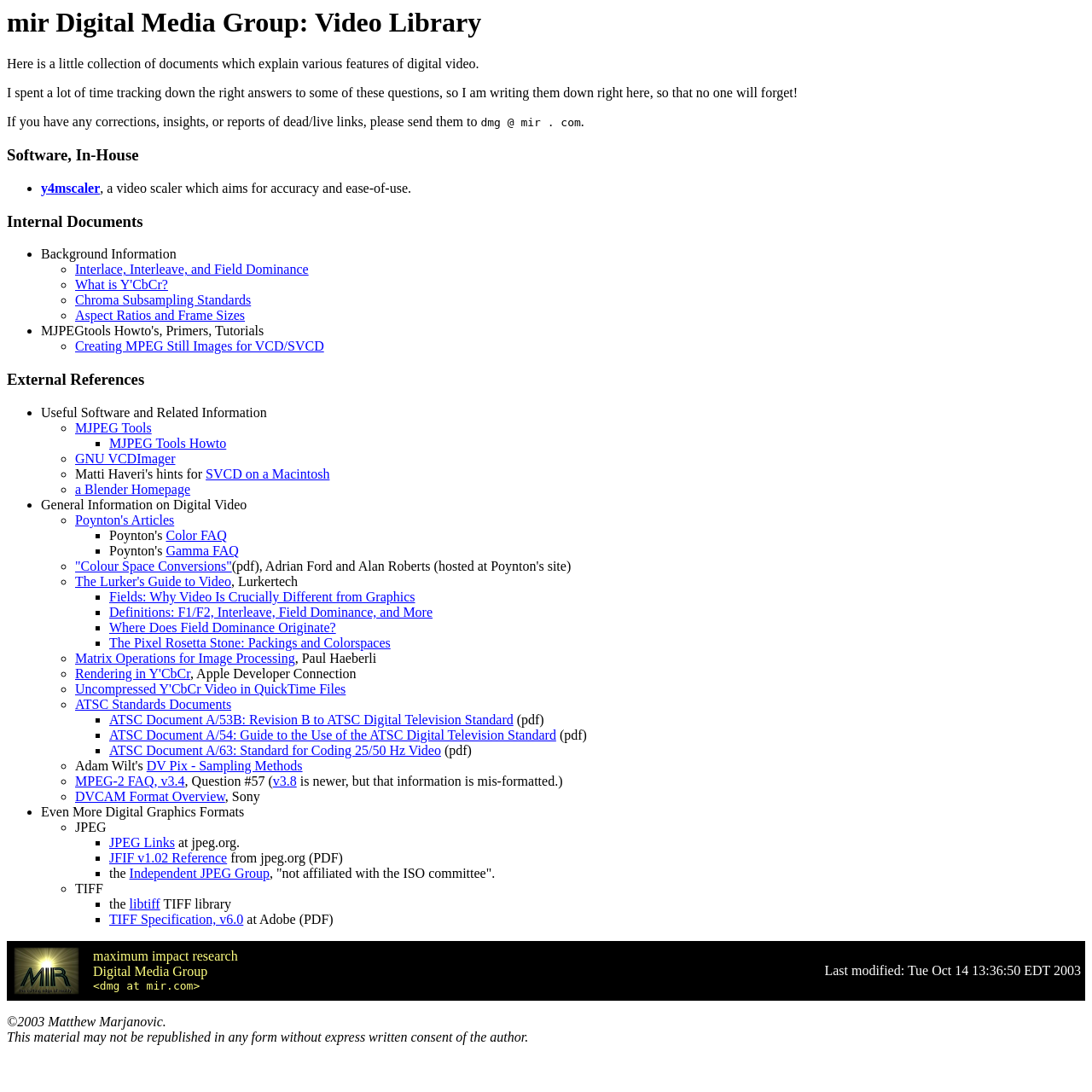Please determine the bounding box coordinates of the clickable area required to carry out the following instruction: "Click on the 'About Us' link". The coordinates must be four float numbers between 0 and 1, represented as [left, top, right, bottom].

None